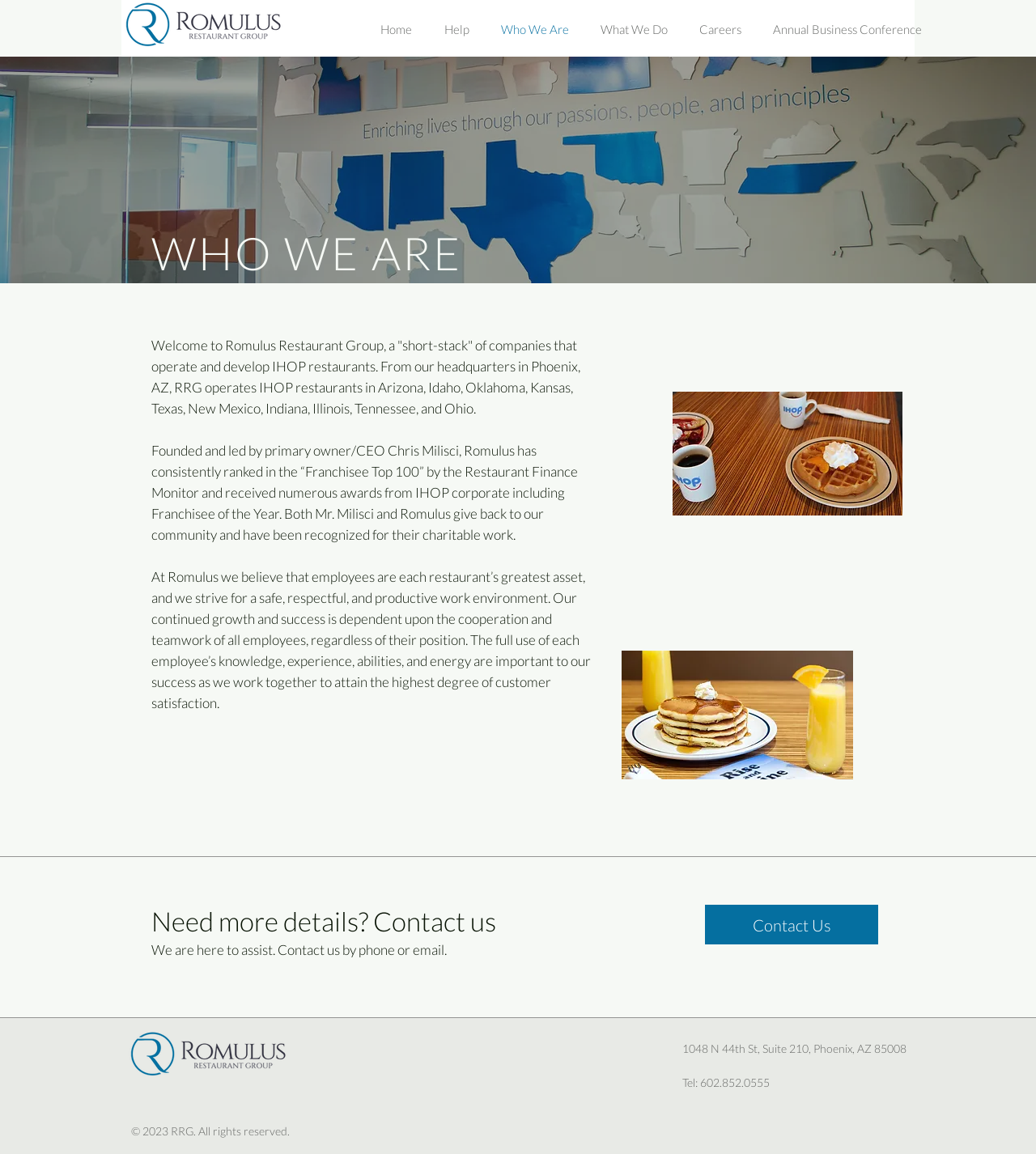Use the information in the screenshot to answer the question comprehensively: What is the phone number of Romulus Restaurant Group?

The phone number of Romulus Restaurant Group is mentioned at the bottom of the page, along with the address and copyright information.